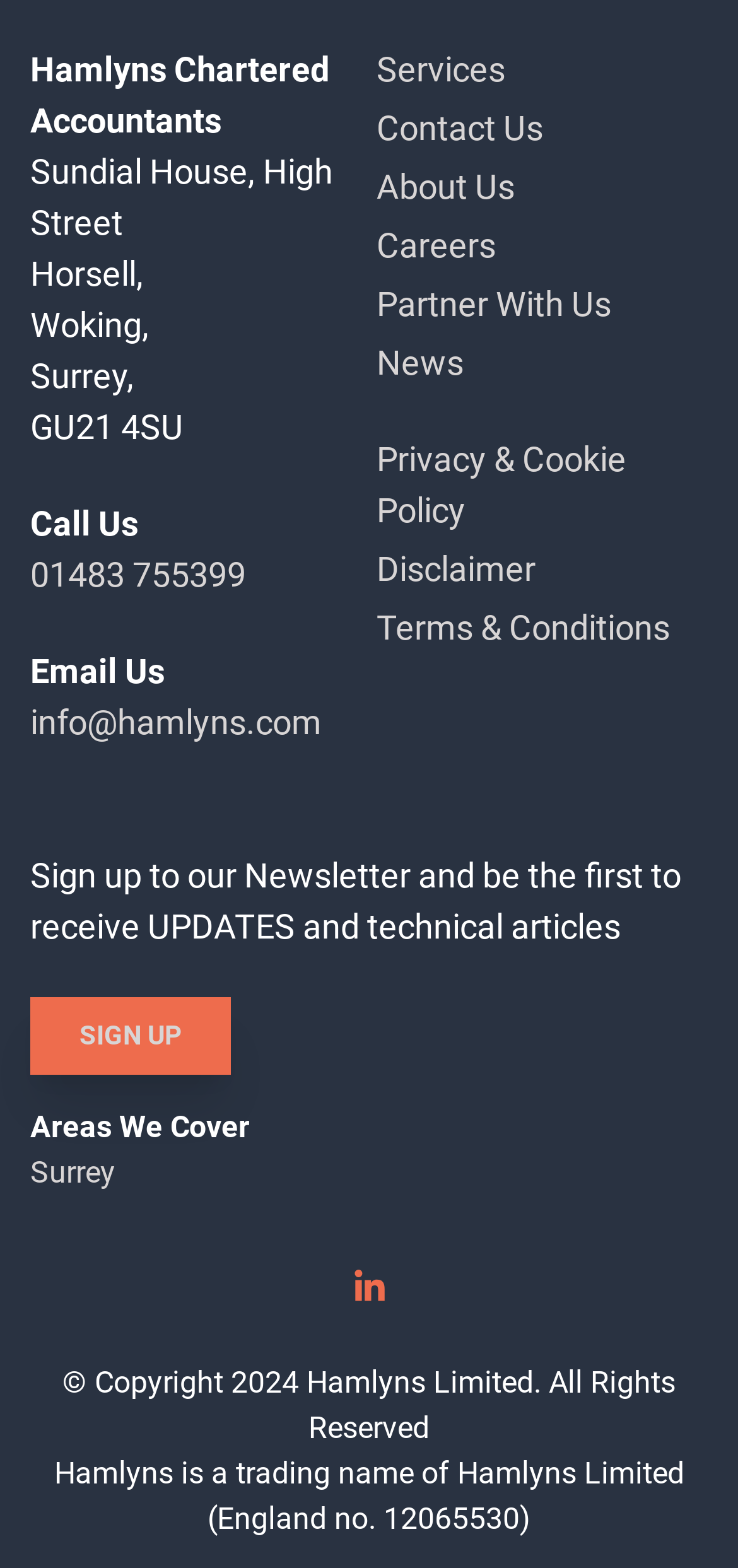Locate the bounding box coordinates of the clickable region to complete the following instruction: "Click 'SIGN UP'."

[0.041, 0.636, 0.313, 0.685]